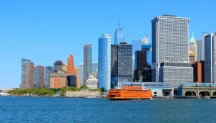Describe the scene depicted in the image with great detail.

The image showcases a vibrant cityscape featuring a mix of modern skyscrapers against a bright blue sky. In the foreground, an orange ferry glides through the sparkling waters, providing a striking contrast to the urban landscape. This scene encapsulates the energy of Queens and its surroundings, emphasizing the area's appeal for both locals and visitors. Whether you're navigating the bustling streets or enjoying a scenic boat ride, Queens offers diverse experiences, making it an ideal choice for luxury limousine services and exploration in style.